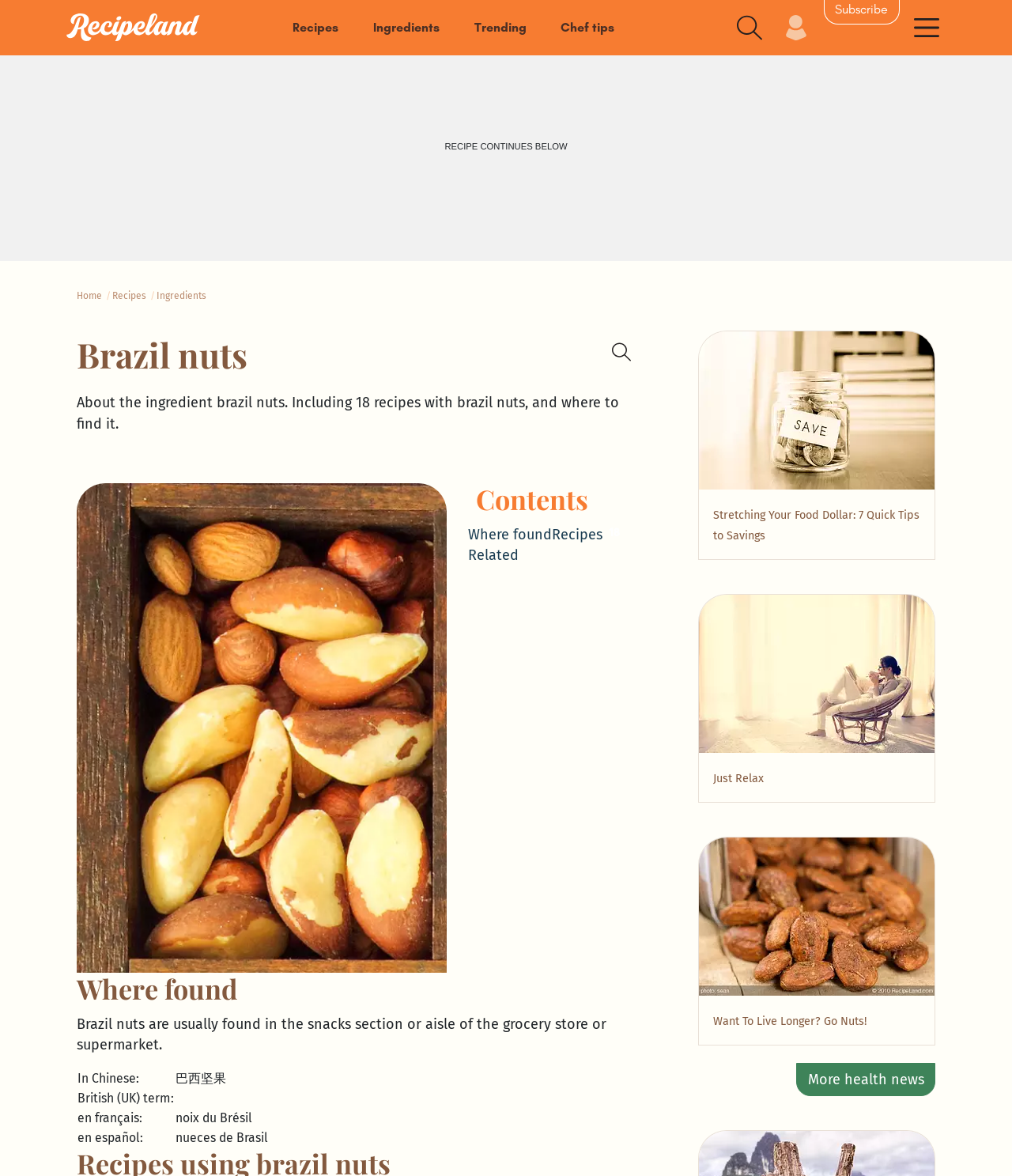Based on what you see in the screenshot, provide a thorough answer to this question: Where can brazil nuts be found in a grocery store?

I found the answer by reading the text under the heading 'Where found'. It states that brazil nuts are usually found in the snacks section or aisle of the grocery store or supermarket.